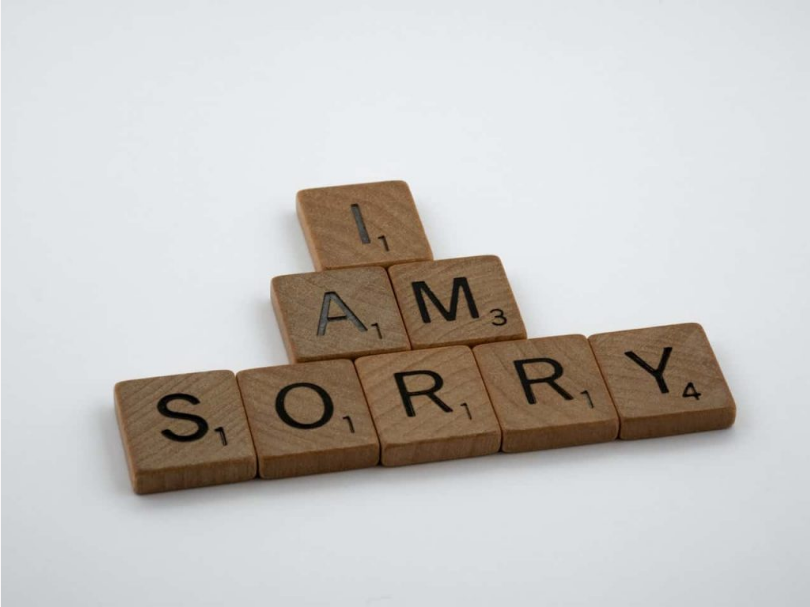What is symbolized by the triangular formation of the tiles?
Carefully analyze the image and provide a detailed answer to the question.

The caption explains that the triangular formation of the tiles symbolizes vulnerability and the act of apologizing, which is a critical step towards improvement and the fostering of healthier relationships.